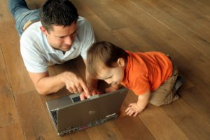What are the father and child doing?
We need a detailed and meticulous answer to the question.

The caption describes the scene as a 'shared learning experience' and mentions that the father is guiding or teaching the child, indicating that they are engaged in a learning activity together.